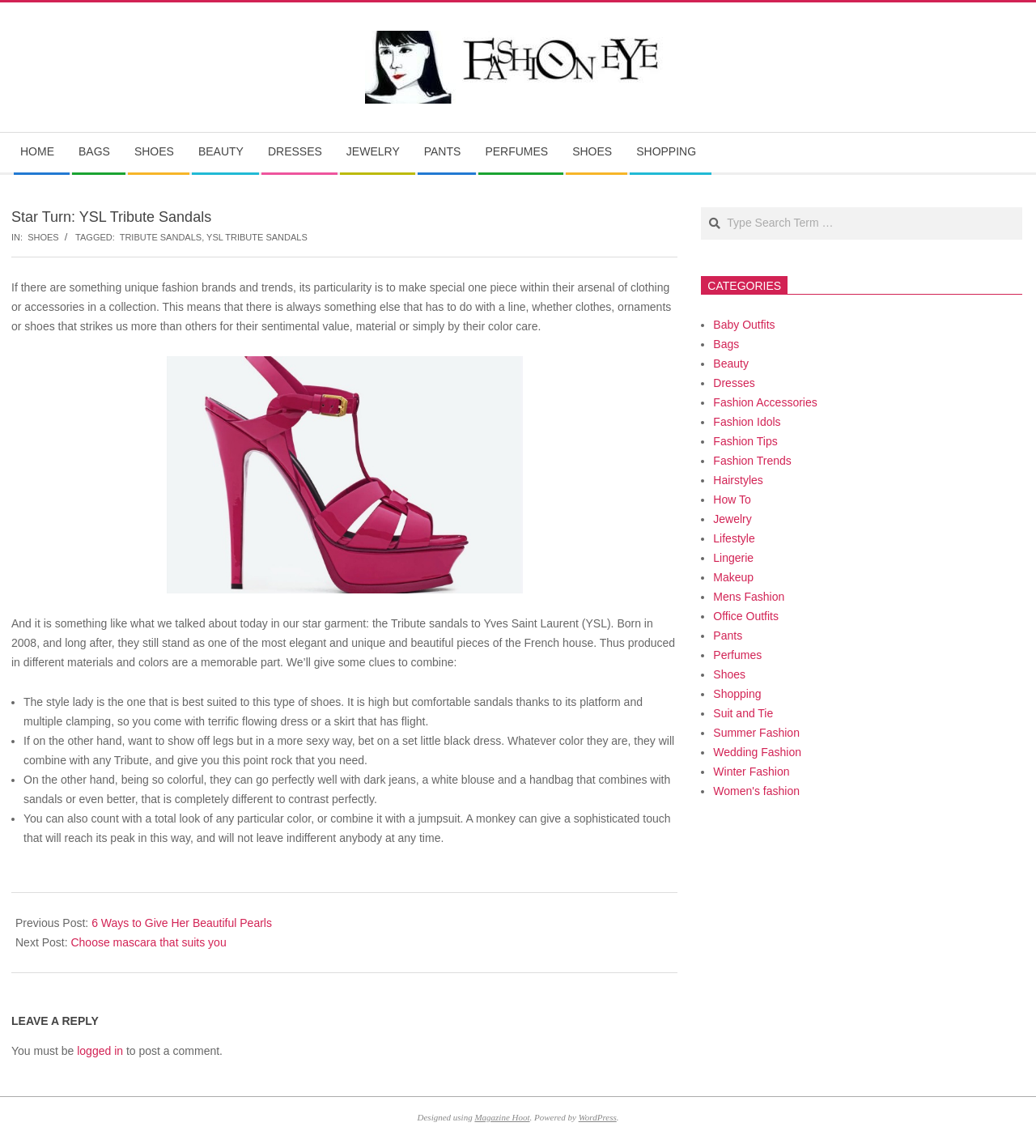Find the bounding box coordinates of the clickable region needed to perform the following instruction: "Go to work with me page". The coordinates should be provided as four float numbers between 0 and 1, i.e., [left, top, right, bottom].

None